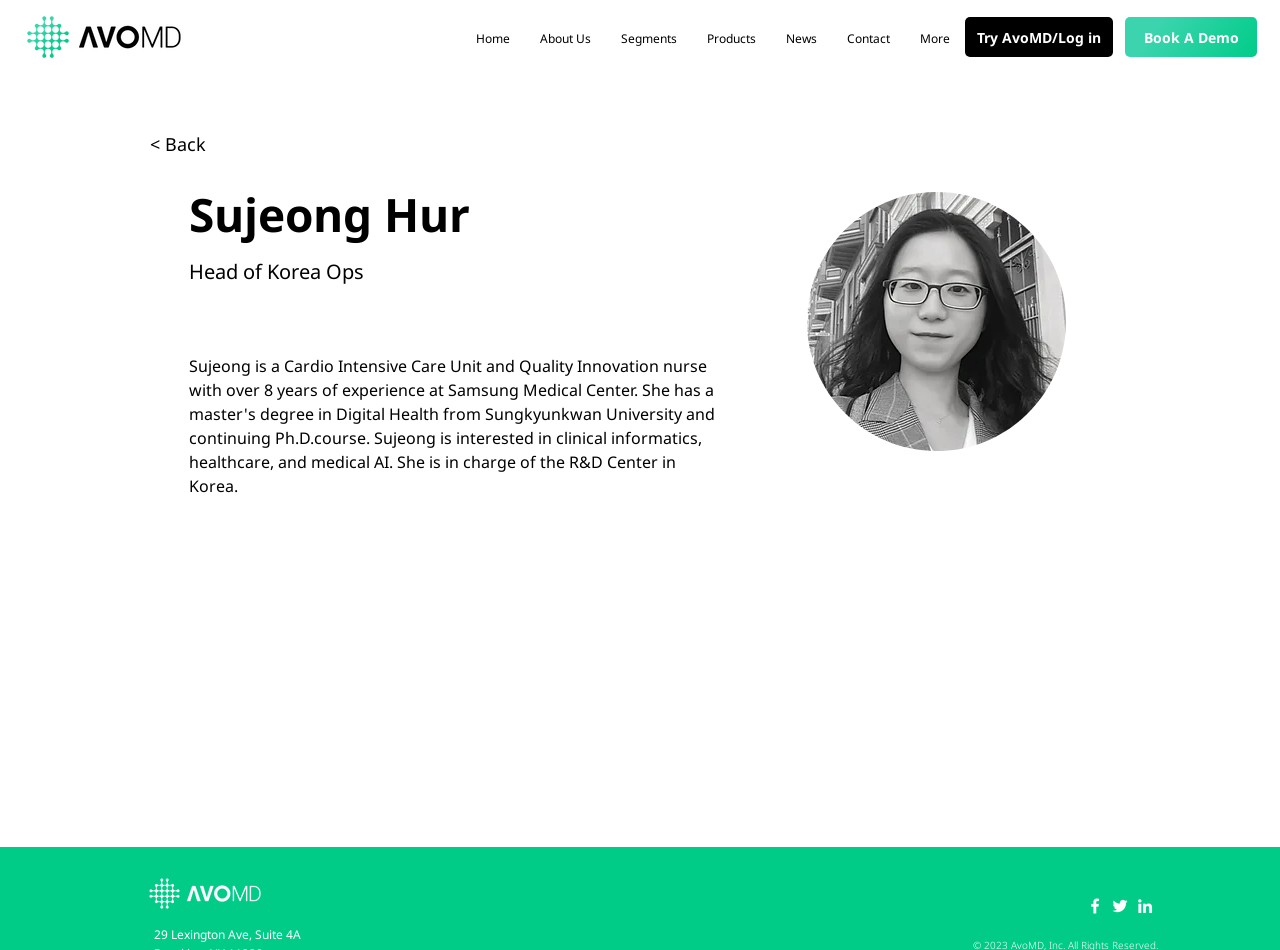Please find the bounding box coordinates of the element that needs to be clicked to perform the following instruction: "Book A Demo". The bounding box coordinates should be four float numbers between 0 and 1, represented as [left, top, right, bottom].

[0.879, 0.018, 0.982, 0.06]